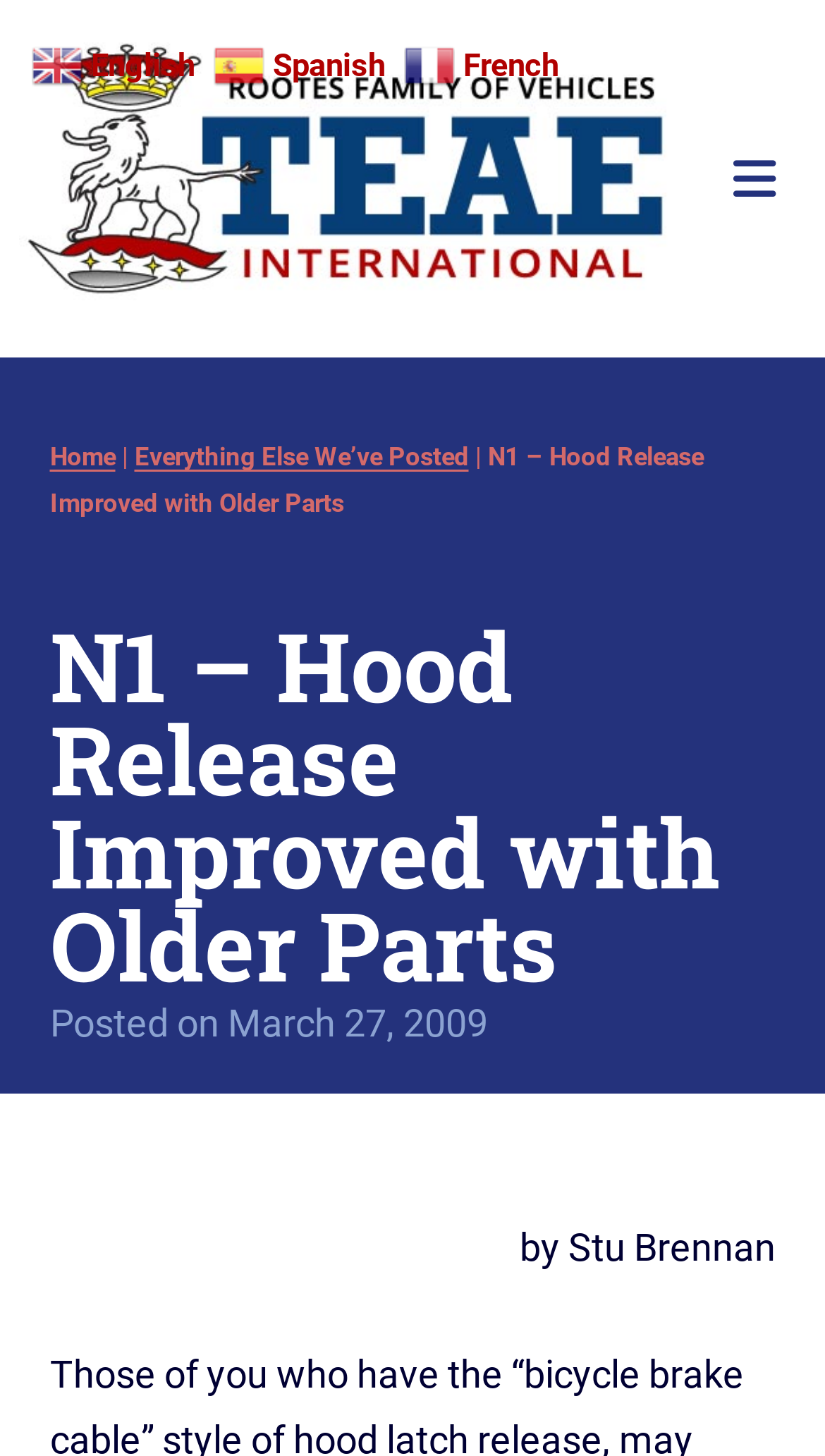Answer the question briefly using a single word or phrase: 
What languages are available on the website?

English, Spanish, French